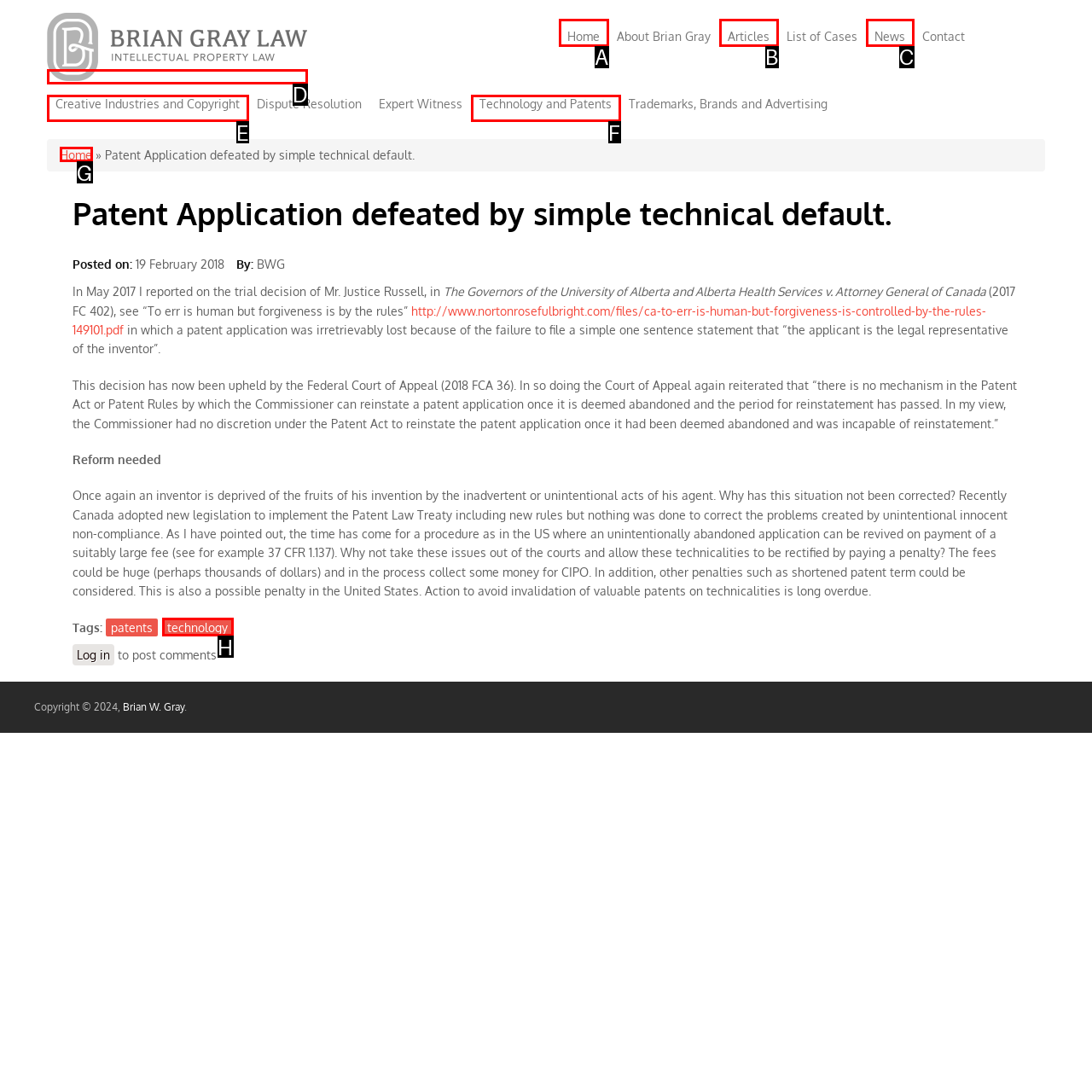Pick the HTML element that corresponds to the description: technology
Answer with the letter of the correct option from the given choices directly.

H